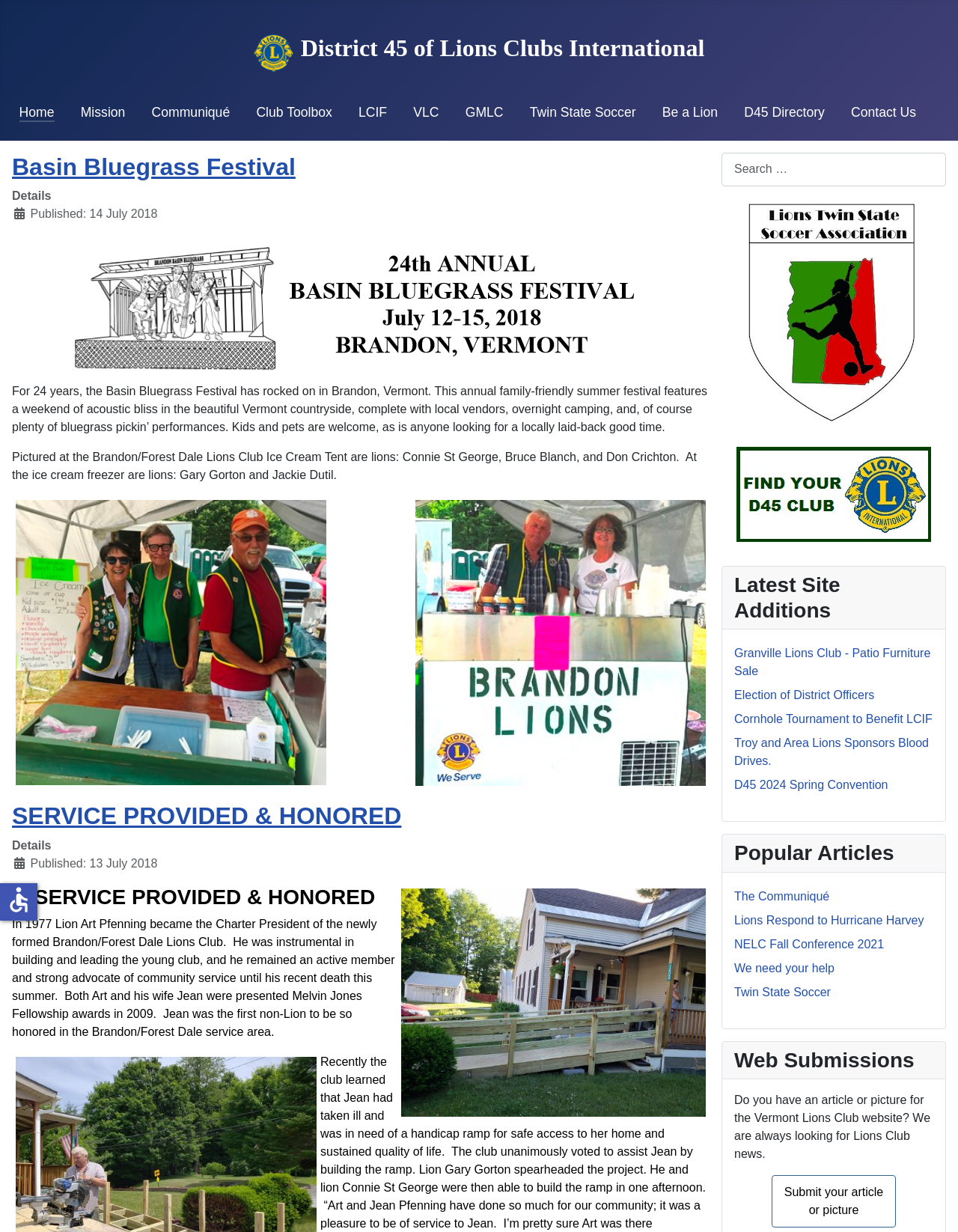Respond to the question with just a single word or phrase: 
How many images are on the webpage?

7